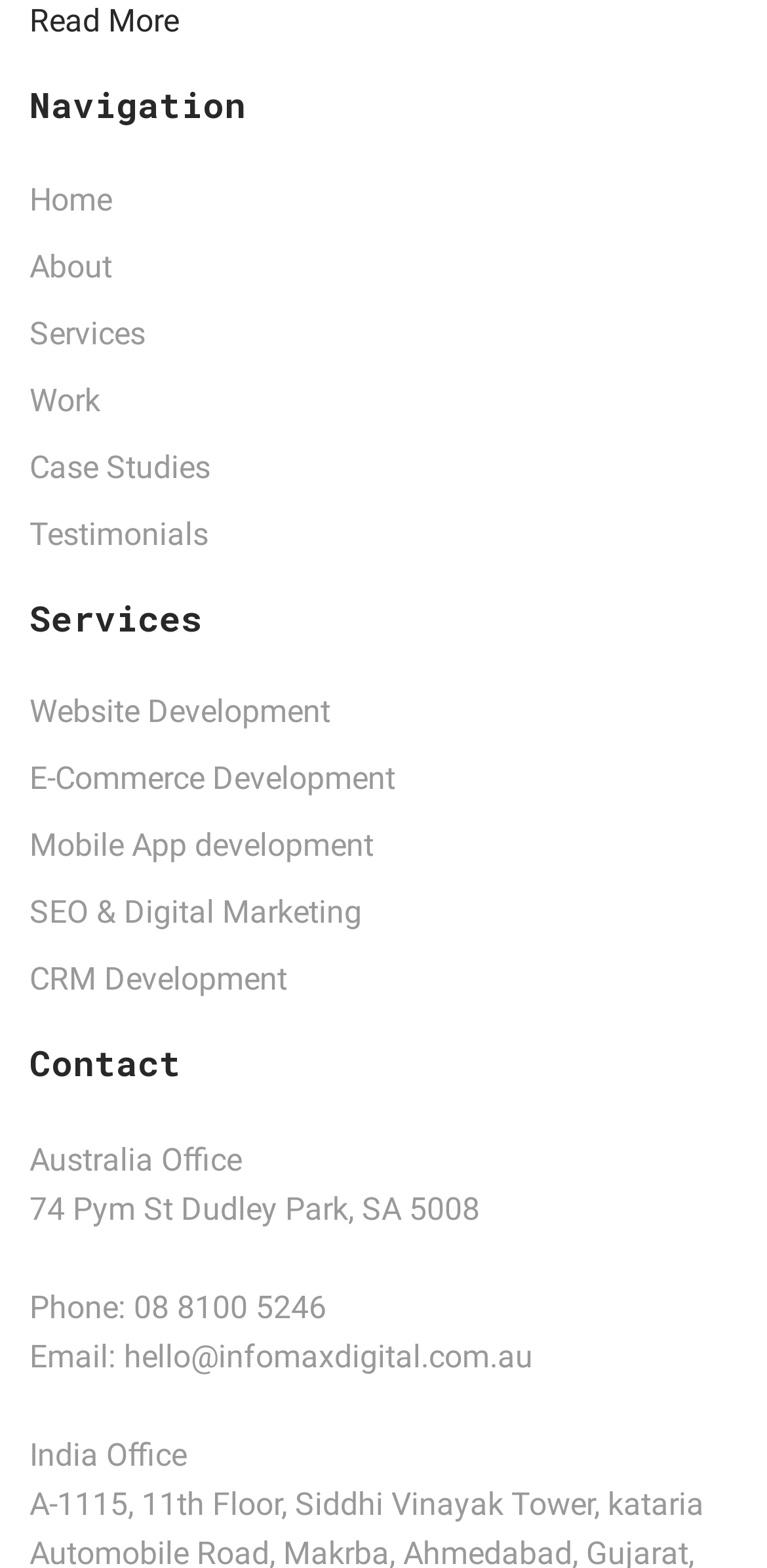Determine the bounding box coordinates for the element that should be clicked to follow this instruction: "View Website Development services". The coordinates should be given as four float numbers between 0 and 1, in the format [left, top, right, bottom].

[0.038, 0.442, 0.431, 0.466]